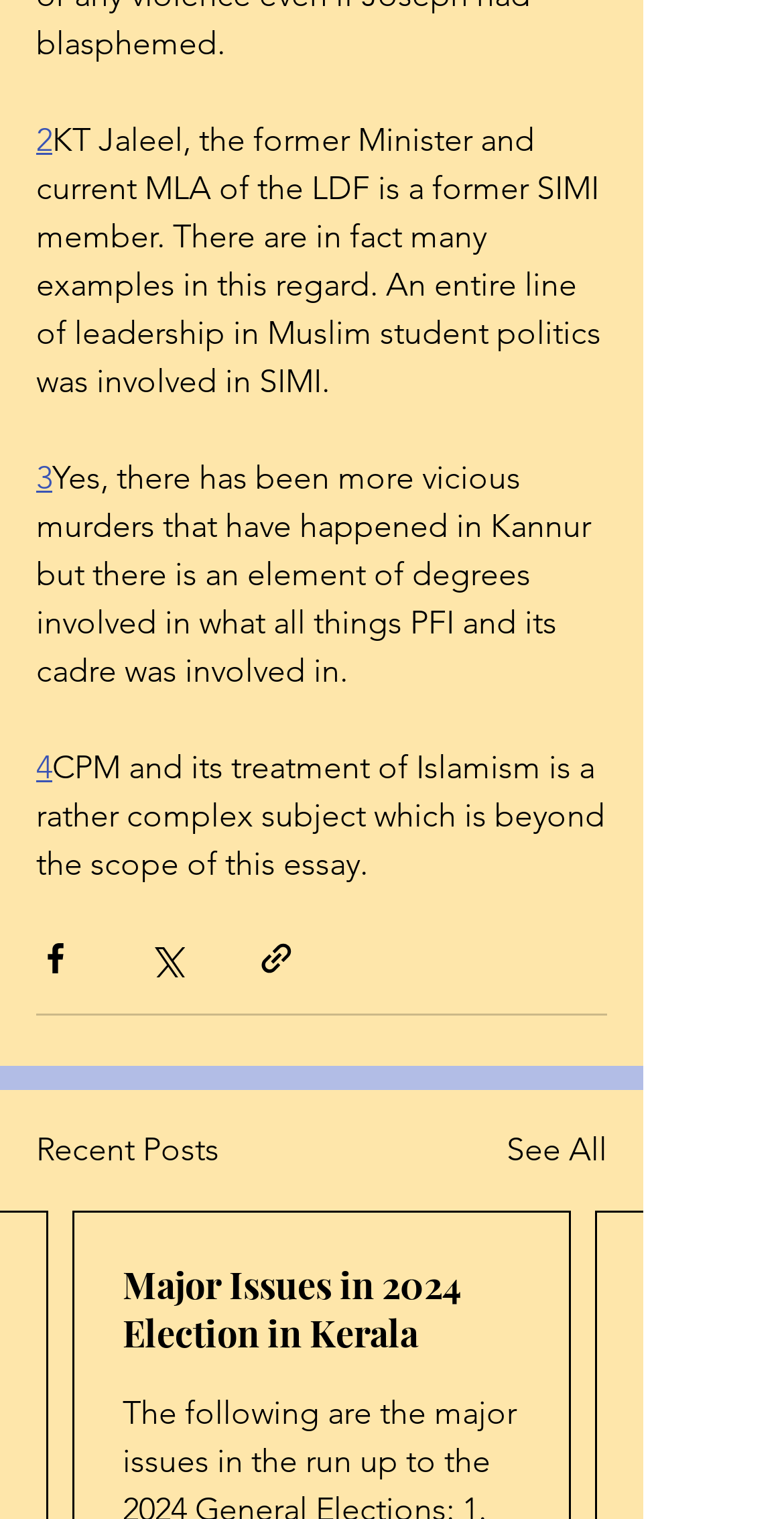Please identify the bounding box coordinates of the area that needs to be clicked to fulfill the following instruction: "Click the 'See All' link."

[0.646, 0.741, 0.774, 0.773]